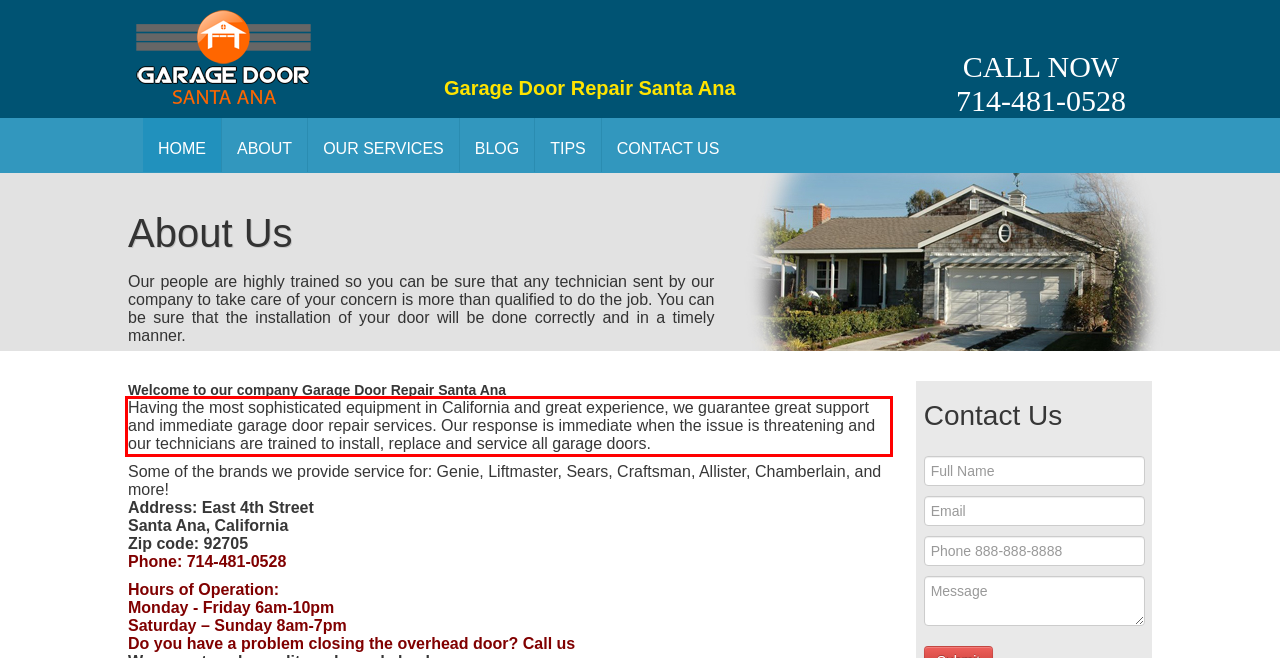Please perform OCR on the text within the red rectangle in the webpage screenshot and return the text content.

Having the most sophisticated equipment in California and great experience, we guarantee great support and immediate garage door repair services. Our response is immediate when the issue is threatening and our technicians are trained to install, replace and service all garage doors.